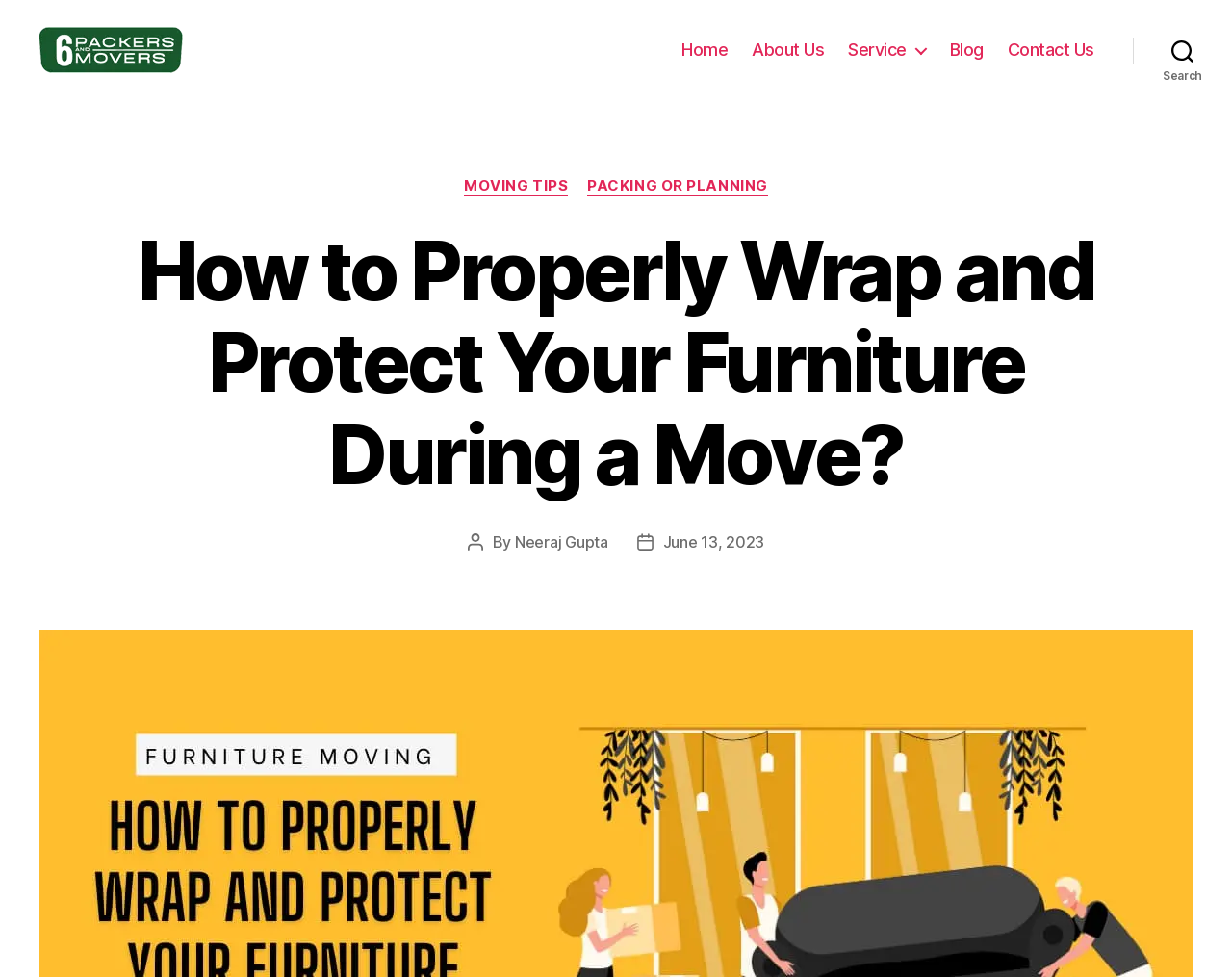What is the category of the post?
Based on the image, answer the question with a single word or brief phrase.

MOVING TIPS